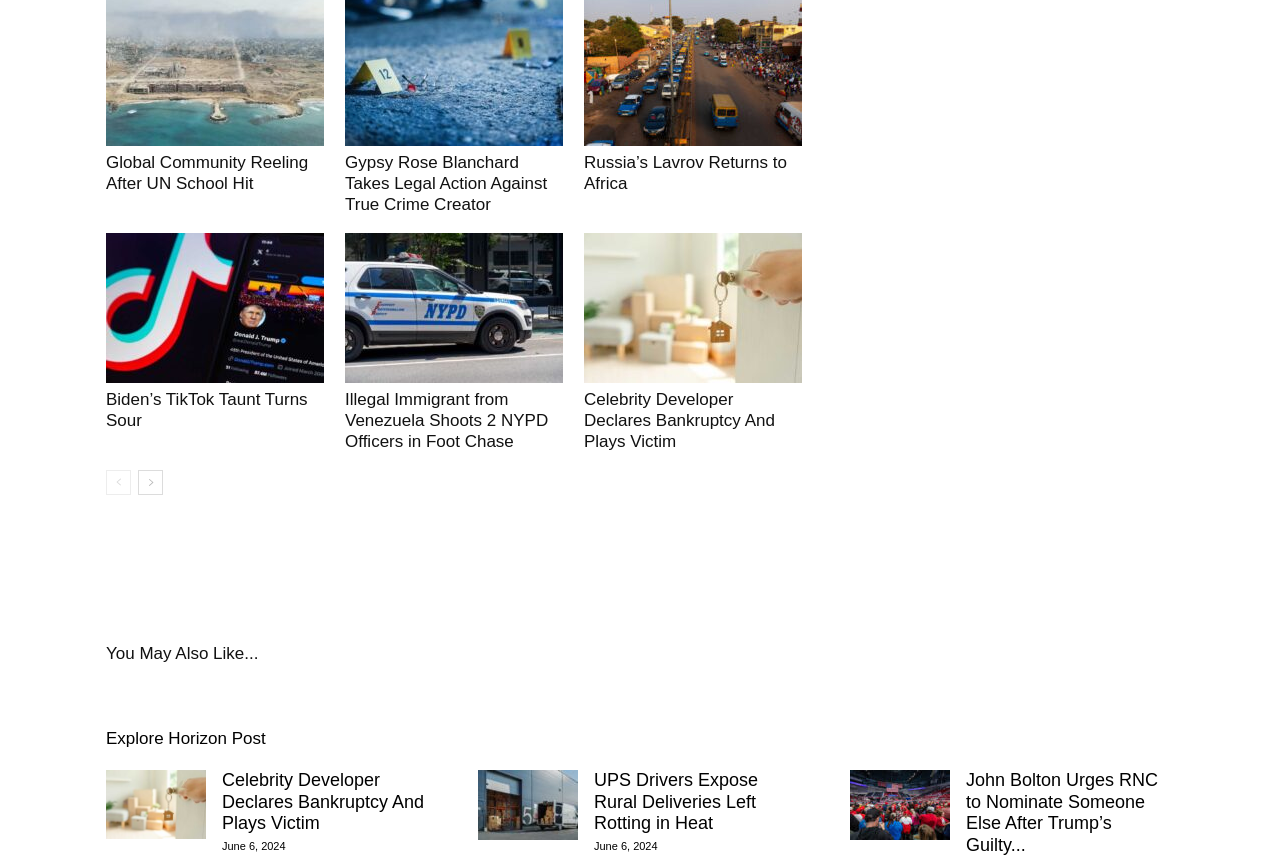Give a concise answer of one word or phrase to the question: 
What is the title of the first news article?

Global Community Reeling After UN School Hit